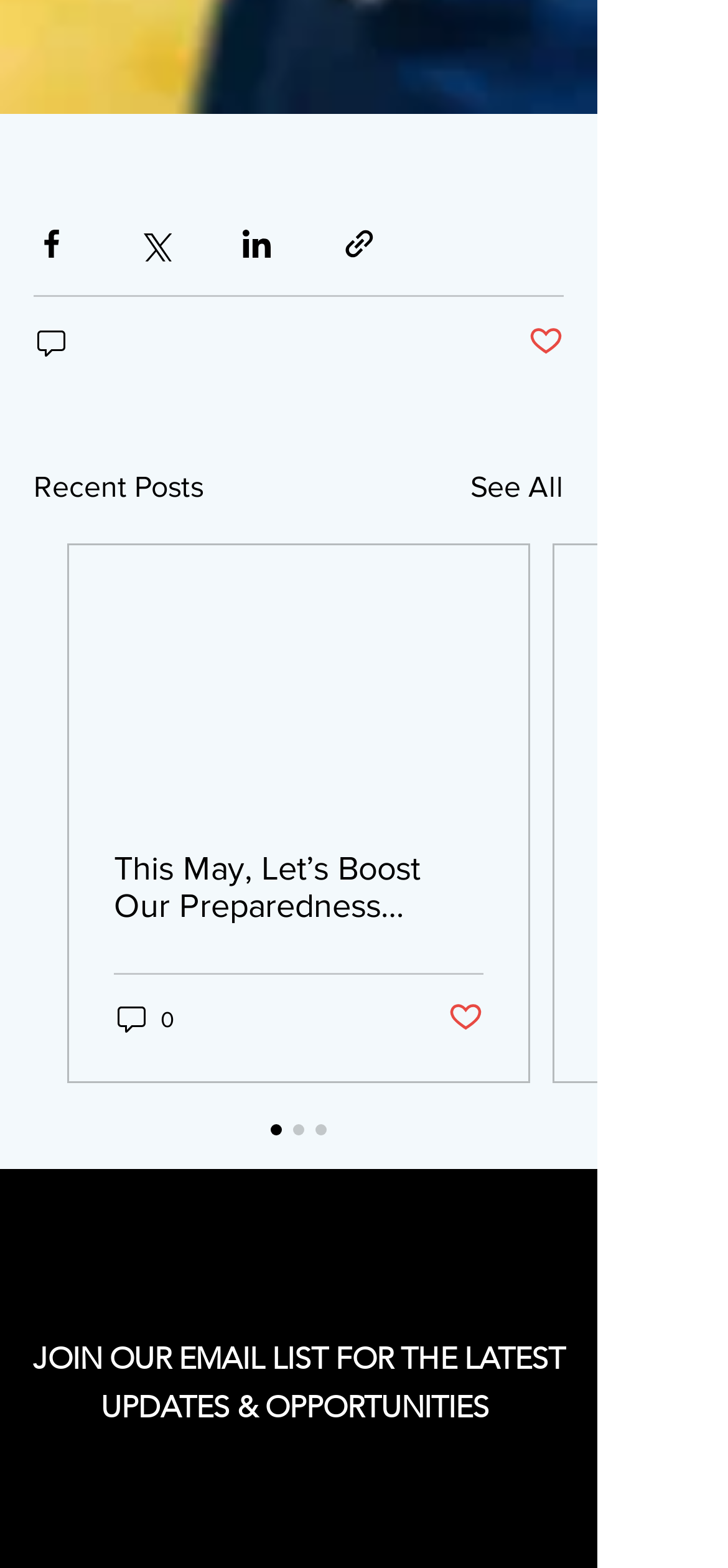Please identify the bounding box coordinates of the clickable region that I should interact with to perform the following instruction: "Post a comment". The coordinates should be expressed as four float numbers between 0 and 1, i.e., [left, top, right, bottom].

[0.046, 0.206, 0.1, 0.231]